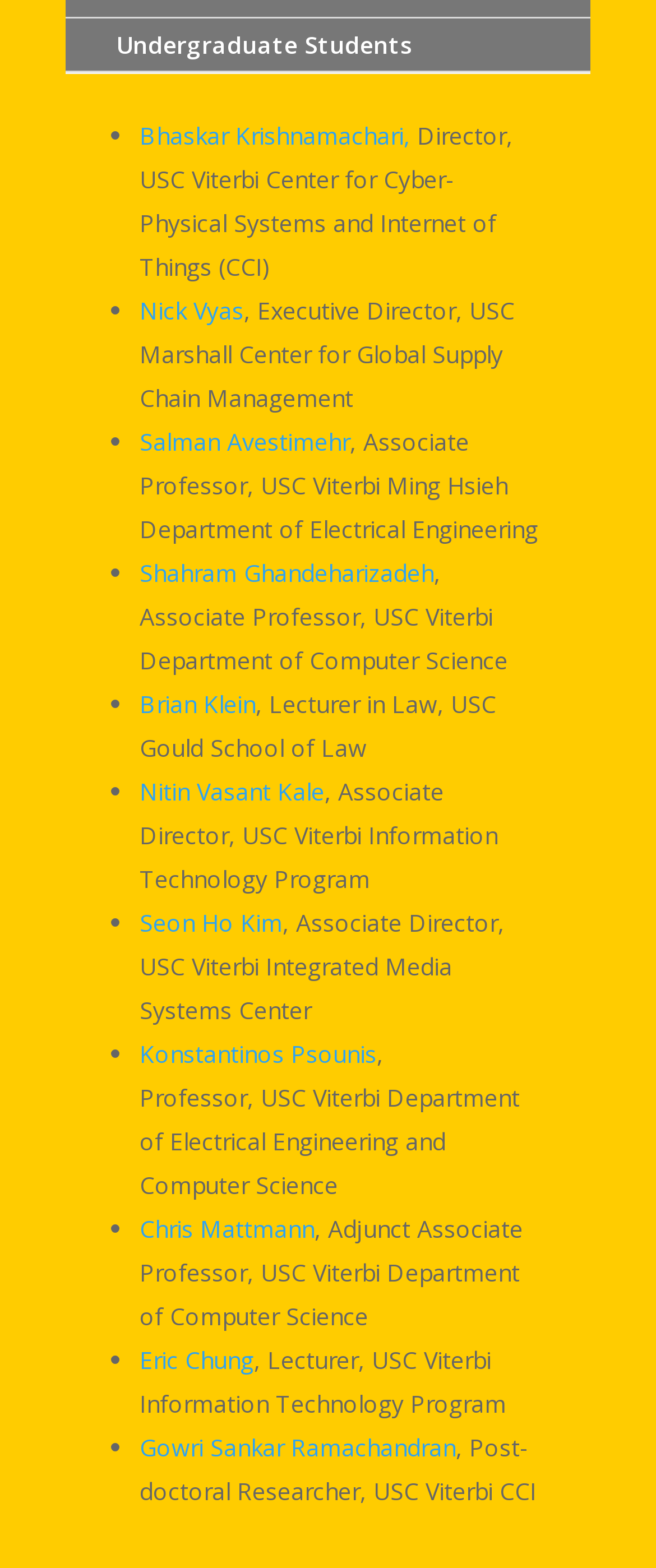Find the bounding box of the web element that fits this description: "Salman Avestimehr".

[0.213, 0.272, 0.533, 0.292]